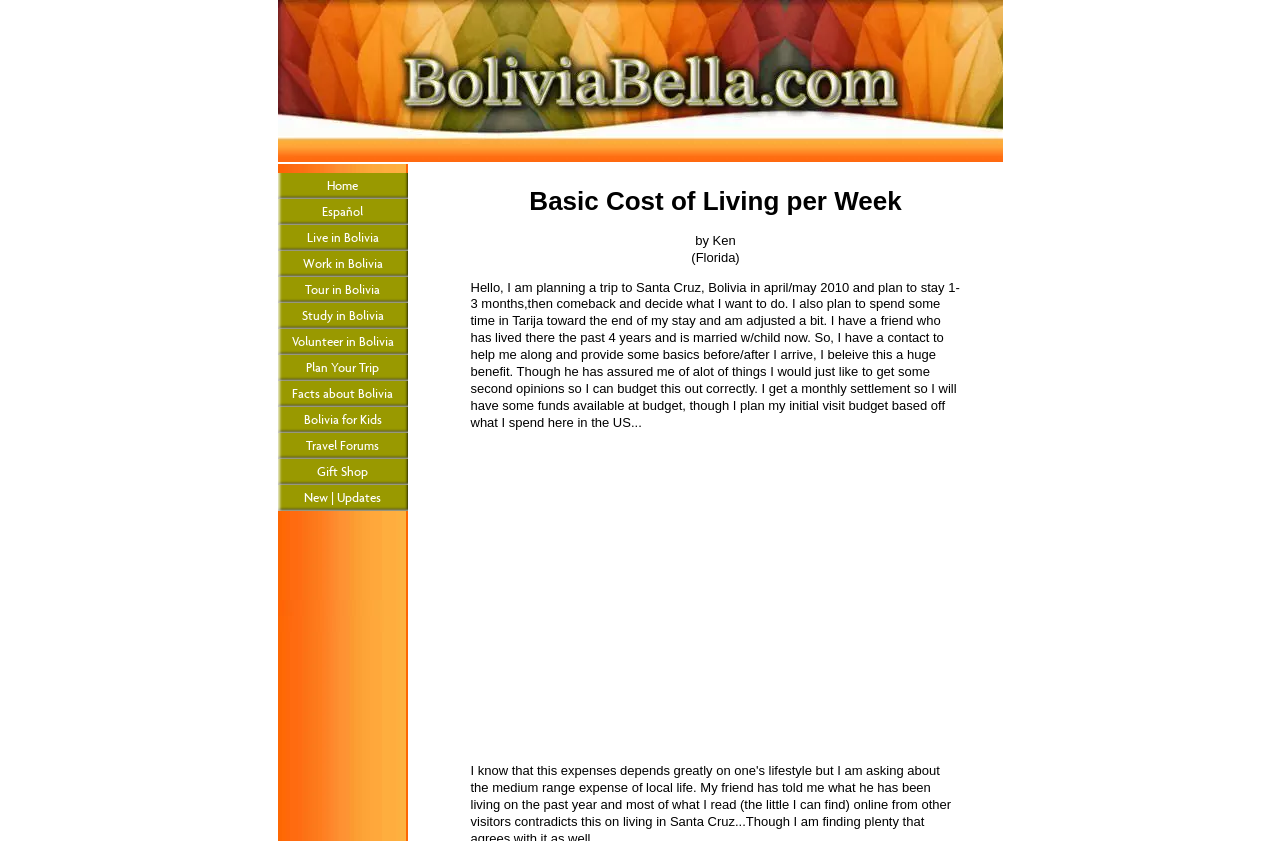Can you find and provide the main heading text of this webpage?

Basic Cost of Living per Week